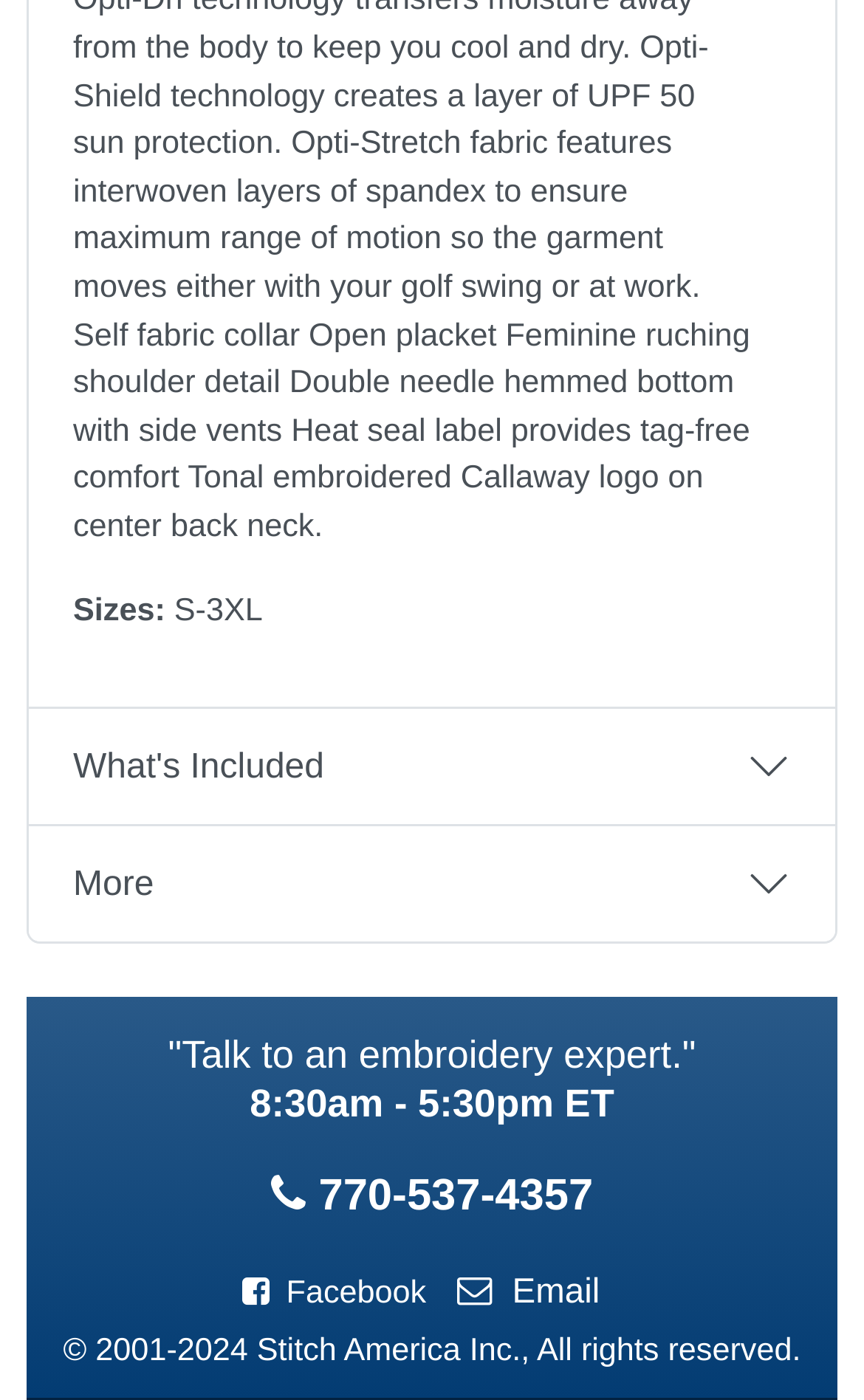Using the element description Facebook, predict the bounding box coordinates for the UI element. Provide the coordinates in (top-left x, top-left y, bottom-right x, bottom-right y) format with values ranging from 0 to 1.

[0.28, 0.911, 0.493, 0.936]